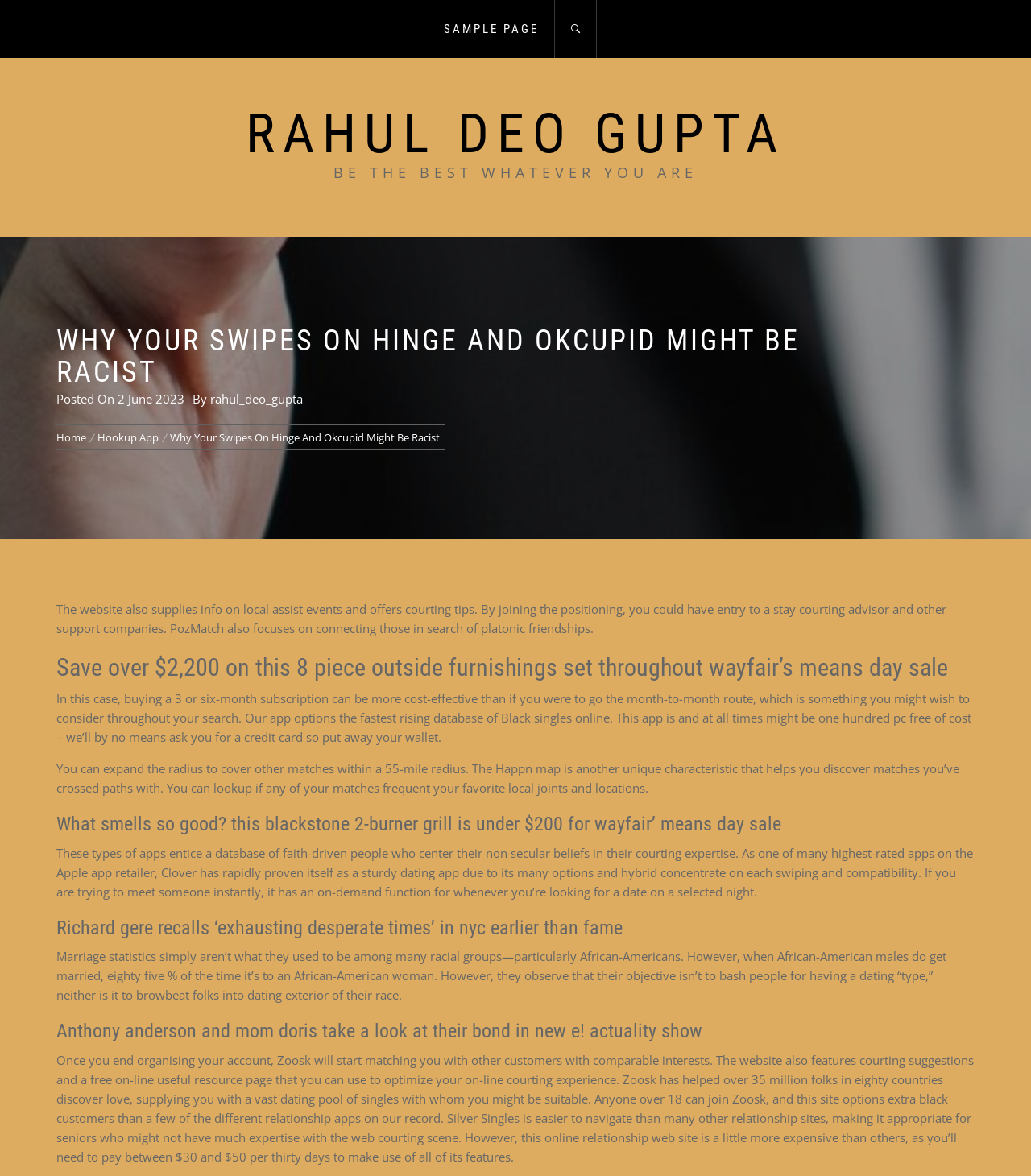Locate the bounding box coordinates of the element that needs to be clicked to carry out the instruction: "Click SAMPLE PAGE". The coordinates should be given as four float numbers ranging from 0 to 1, i.e., [left, top, right, bottom].

[0.418, 0.0, 0.534, 0.049]